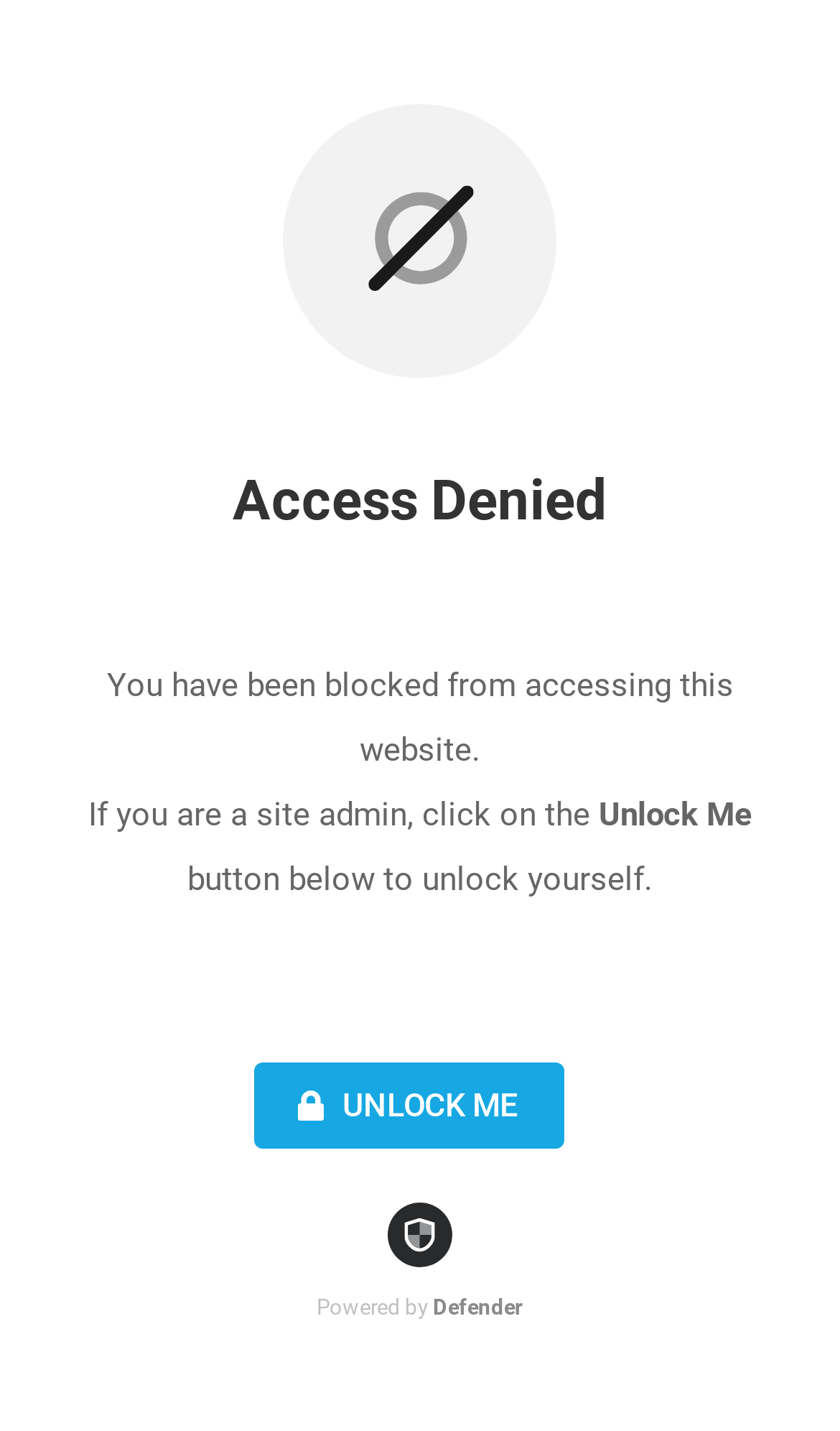Find the bounding box of the UI element described as: "Unlock Me". The bounding box coordinates should be given as four float values between 0 and 1, i.e., [left, top, right, bottom].

[0.303, 0.743, 0.671, 0.803]